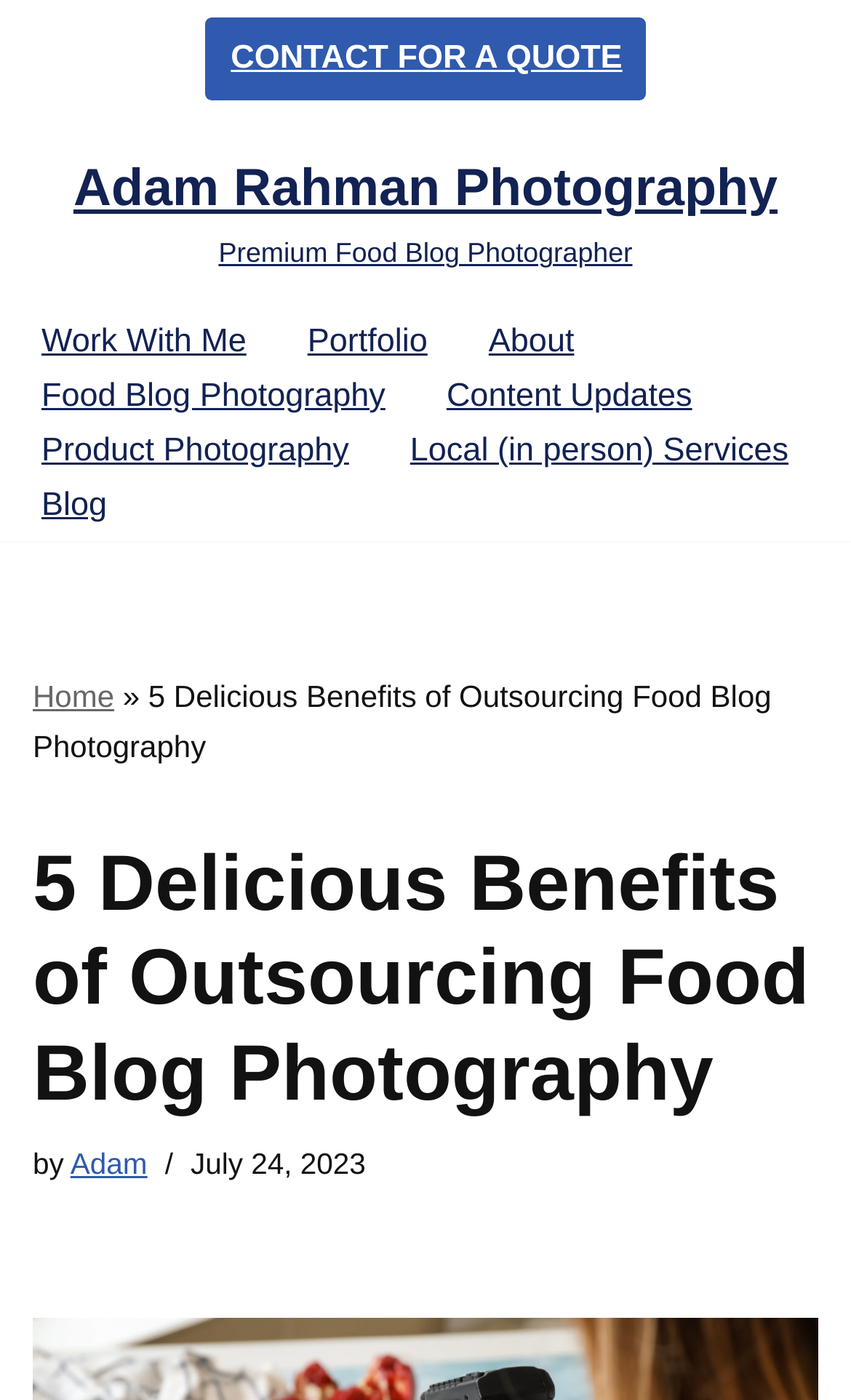What is the date of the latest article?
Using the image, respond with a single word or phrase.

July 24, 2023